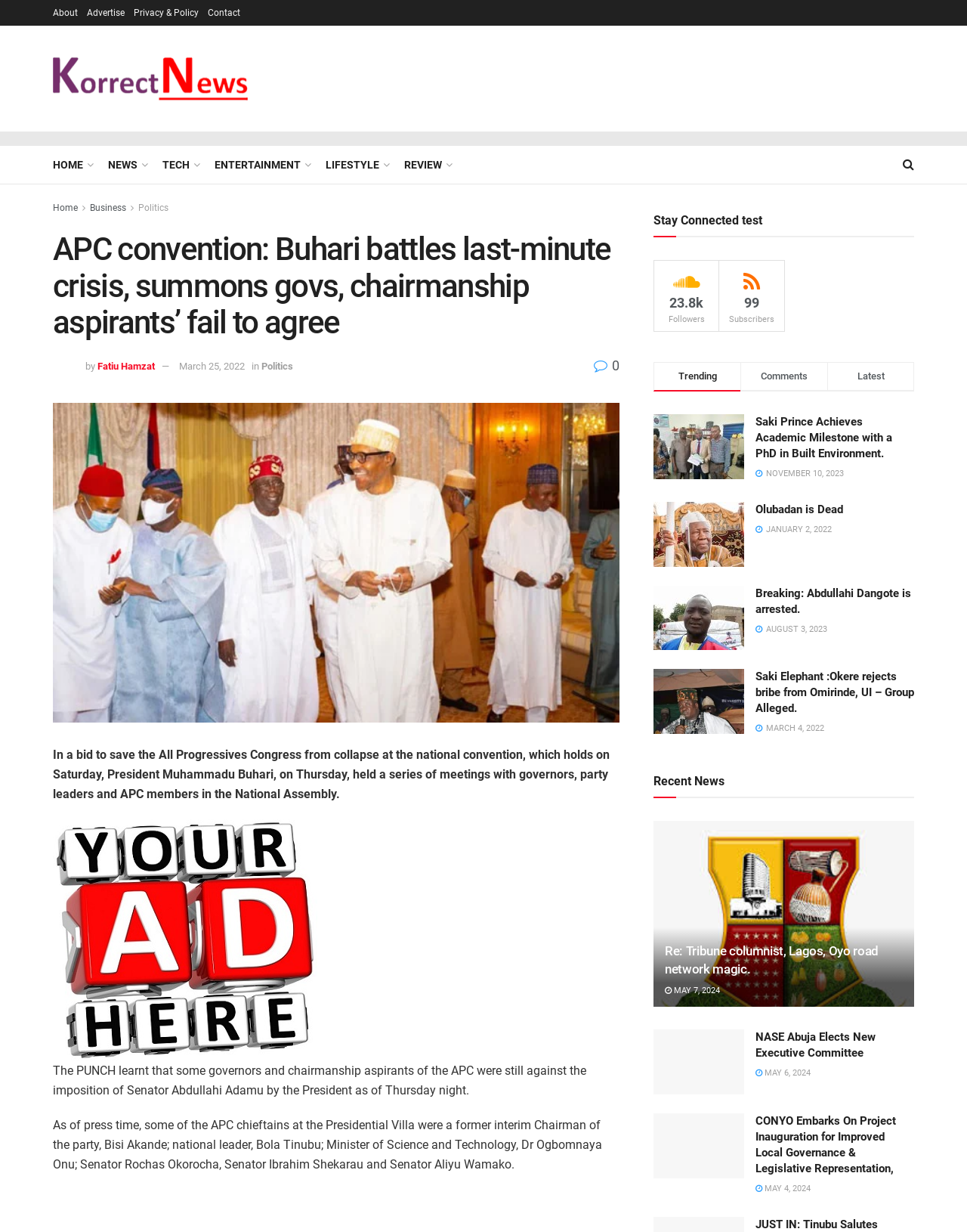Use a single word or phrase to respond to the question:
What is the name of the author of the main news article?

Fatiu Hamzat